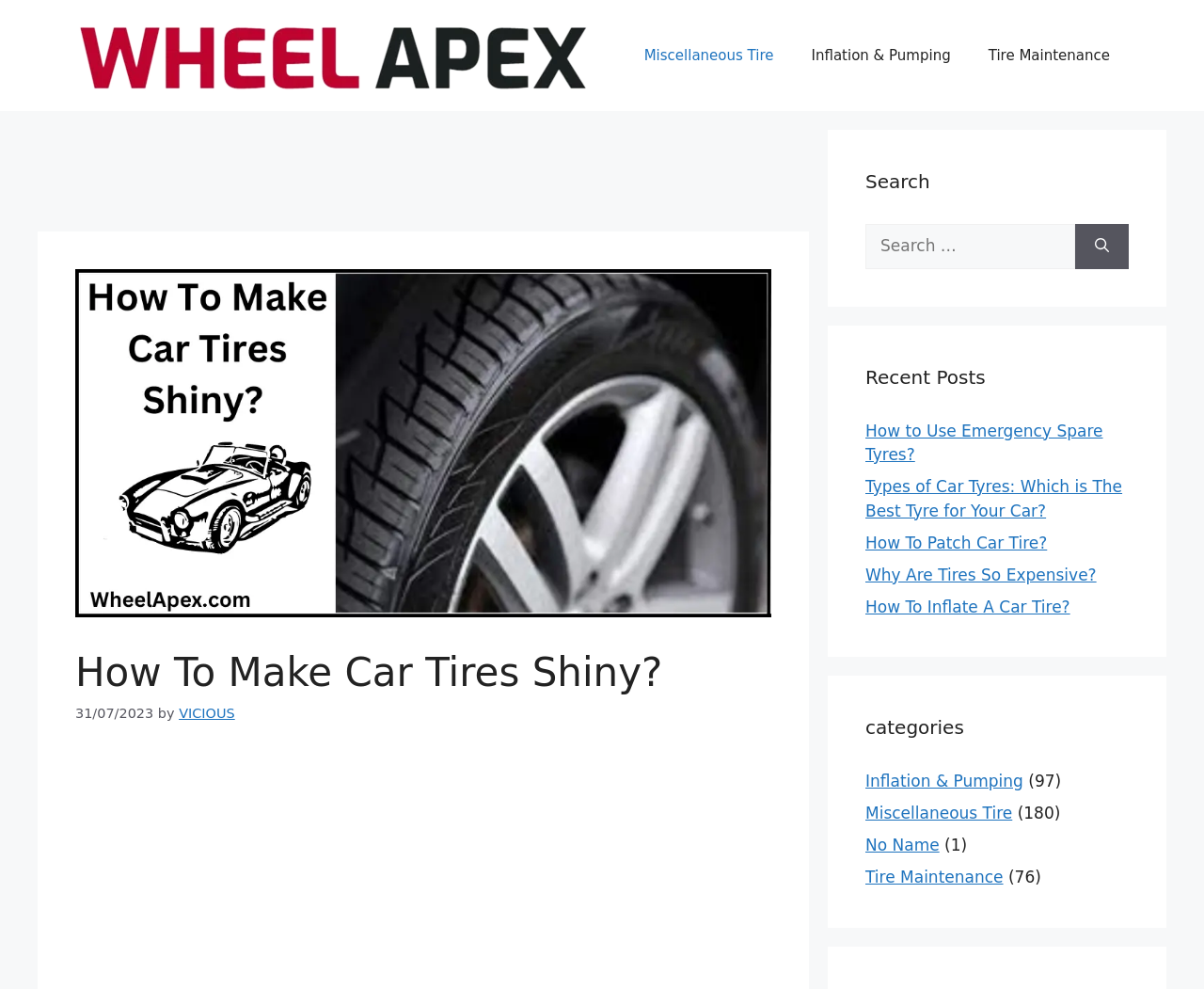Given the following UI element description: "parent_node: Search for: aria-label="Search"", find the bounding box coordinates in the webpage screenshot.

[0.893, 0.226, 0.938, 0.272]